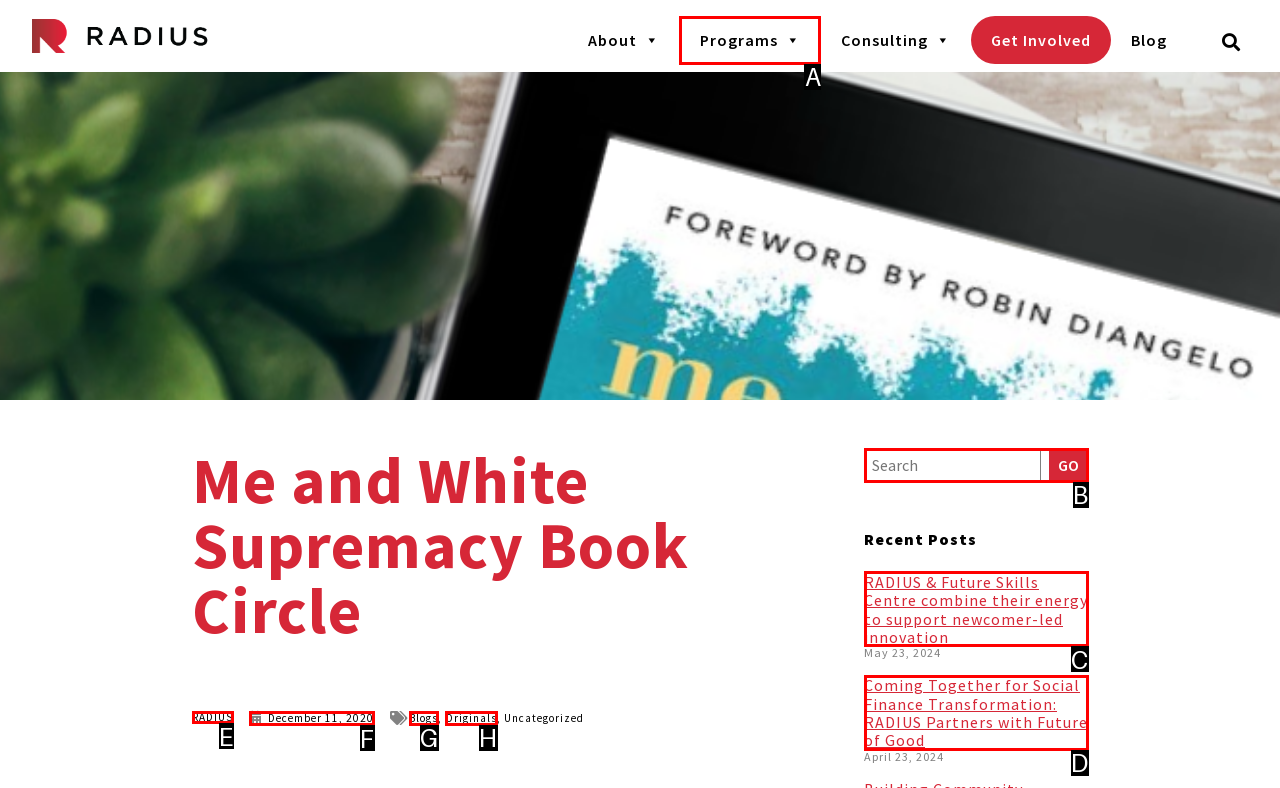To achieve the task: Search for a keyword, indicate the letter of the correct choice from the provided options.

B